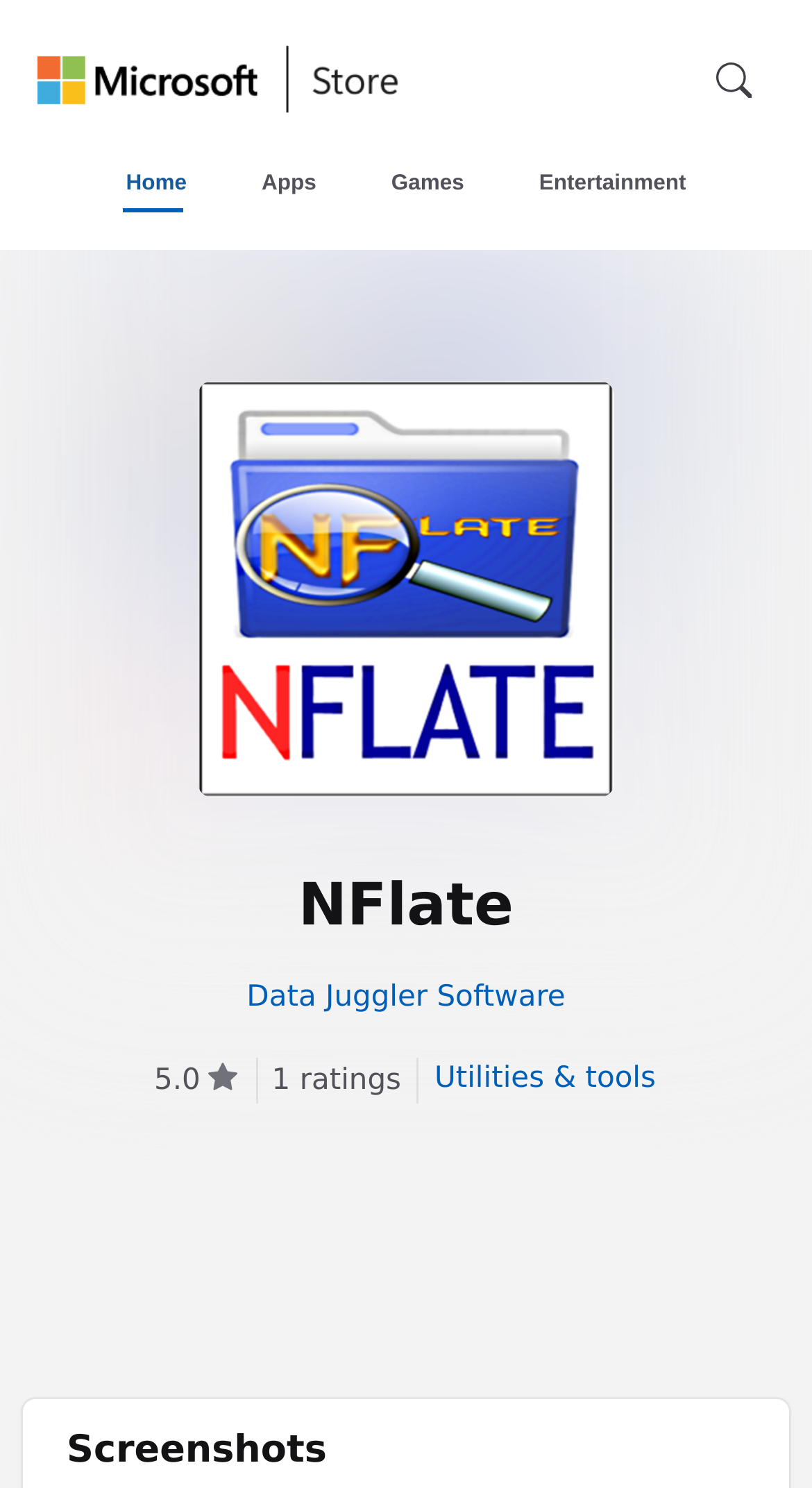Extract the bounding box coordinates of the UI element described by: "name="prefix"". The coordinates should include four float numbers ranging from 0 to 1, e.g., [left, top, right, bottom].

[0.275, 0.094, 0.437, 0.153]